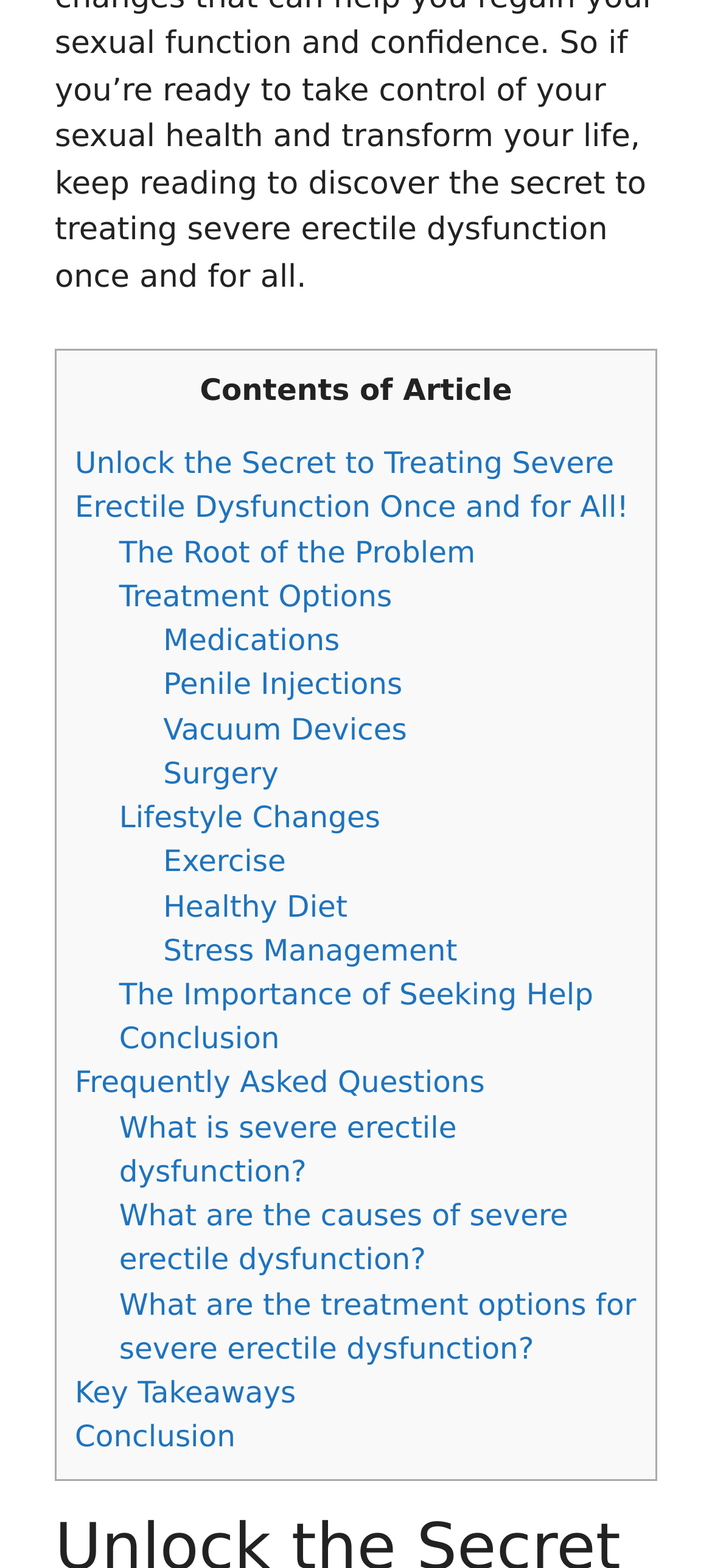How many FAQs are listed?
Using the image, provide a detailed and thorough answer to the question.

The webpage has three links that appear to be Frequently Asked Questions (FAQs), which are 'What is severe erectile dysfunction?', 'What are the causes of severe erectile dysfunction?', and 'What are the treatment options for severe erectile dysfunction?'.